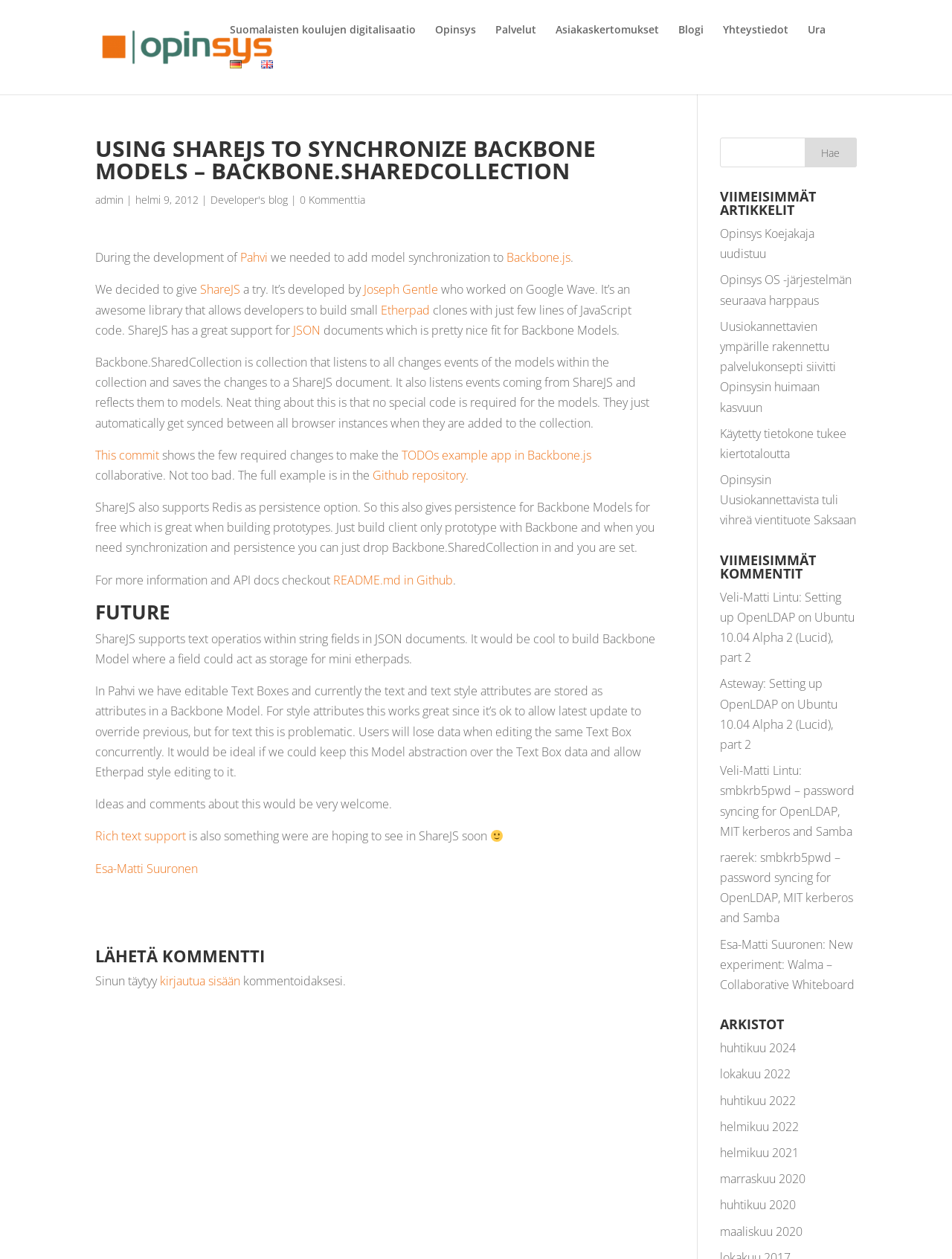Identify the coordinates of the bounding box for the element that must be clicked to accomplish the instruction: "click the link to Opinsys".

[0.103, 0.03, 0.291, 0.043]